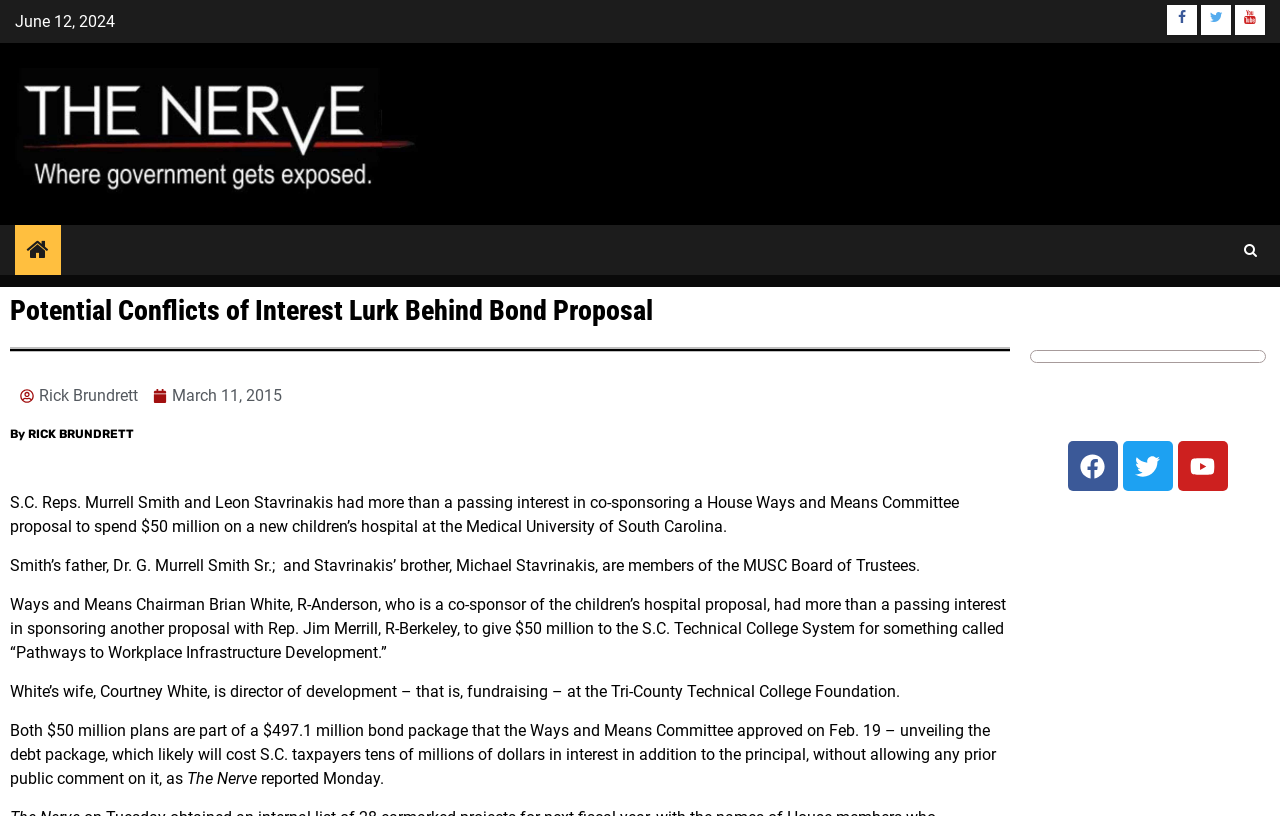Please find the bounding box for the UI element described by: "Duodenum".

None